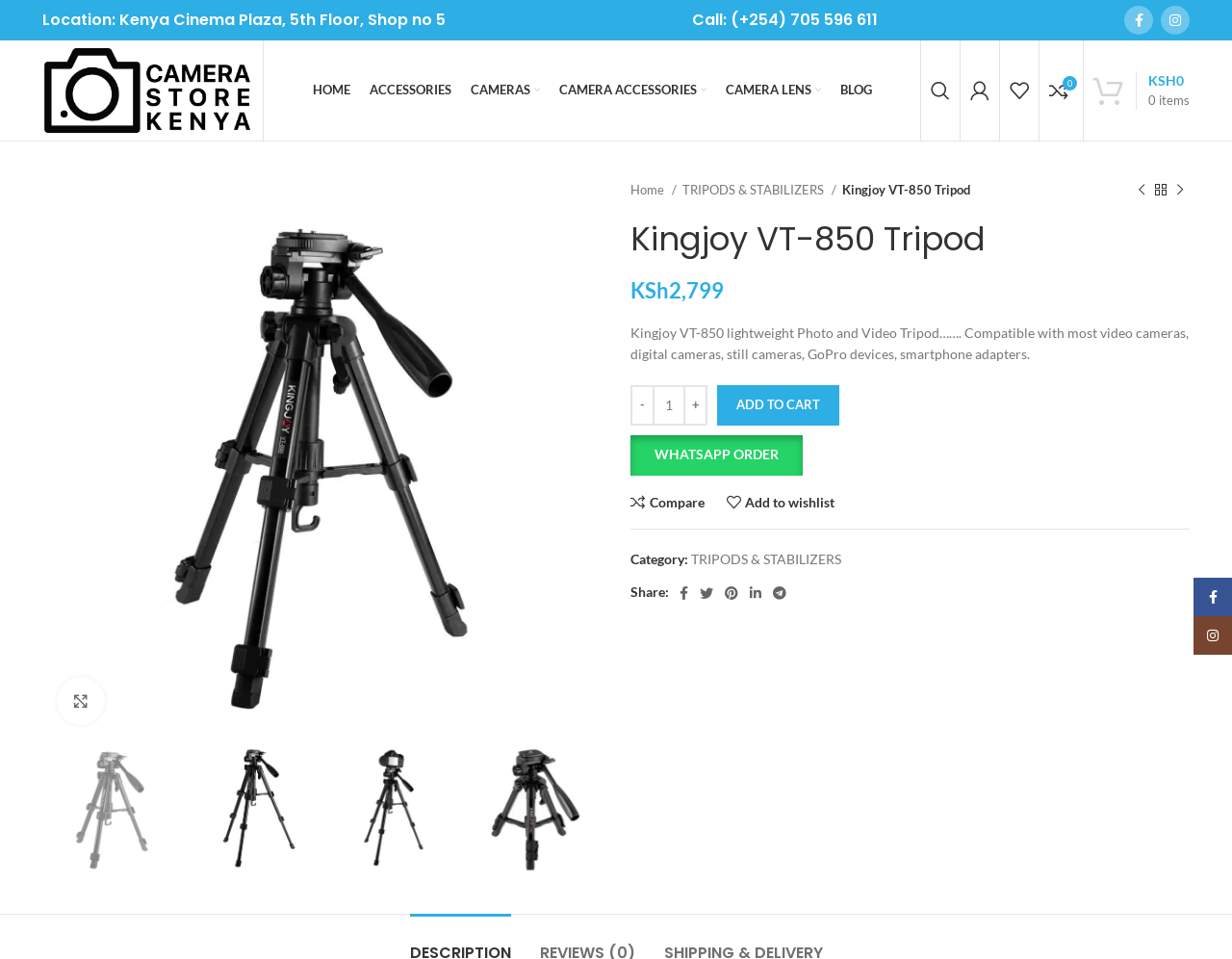What is the location of the Camera Store Kenya?
Analyze the screenshot and provide a detailed answer to the question.

I found the answer by looking at the heading element with the text 'Location: Kenya Cinema Plaza, 5th Floor, Shop no 5' which is located at the top of the webpage.